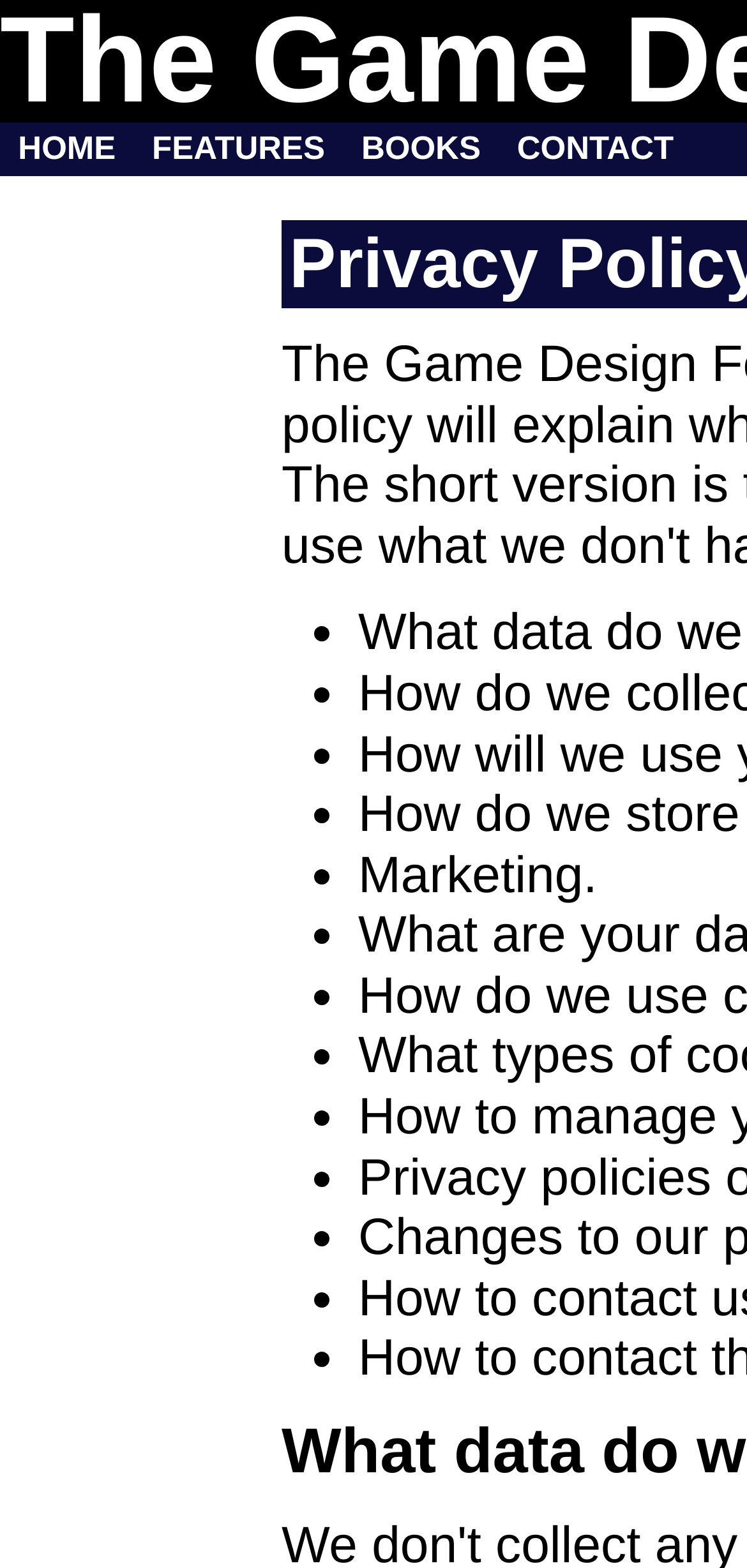Provide a one-word or short-phrase response to the question:
What is the topic related to the list?

Marketing